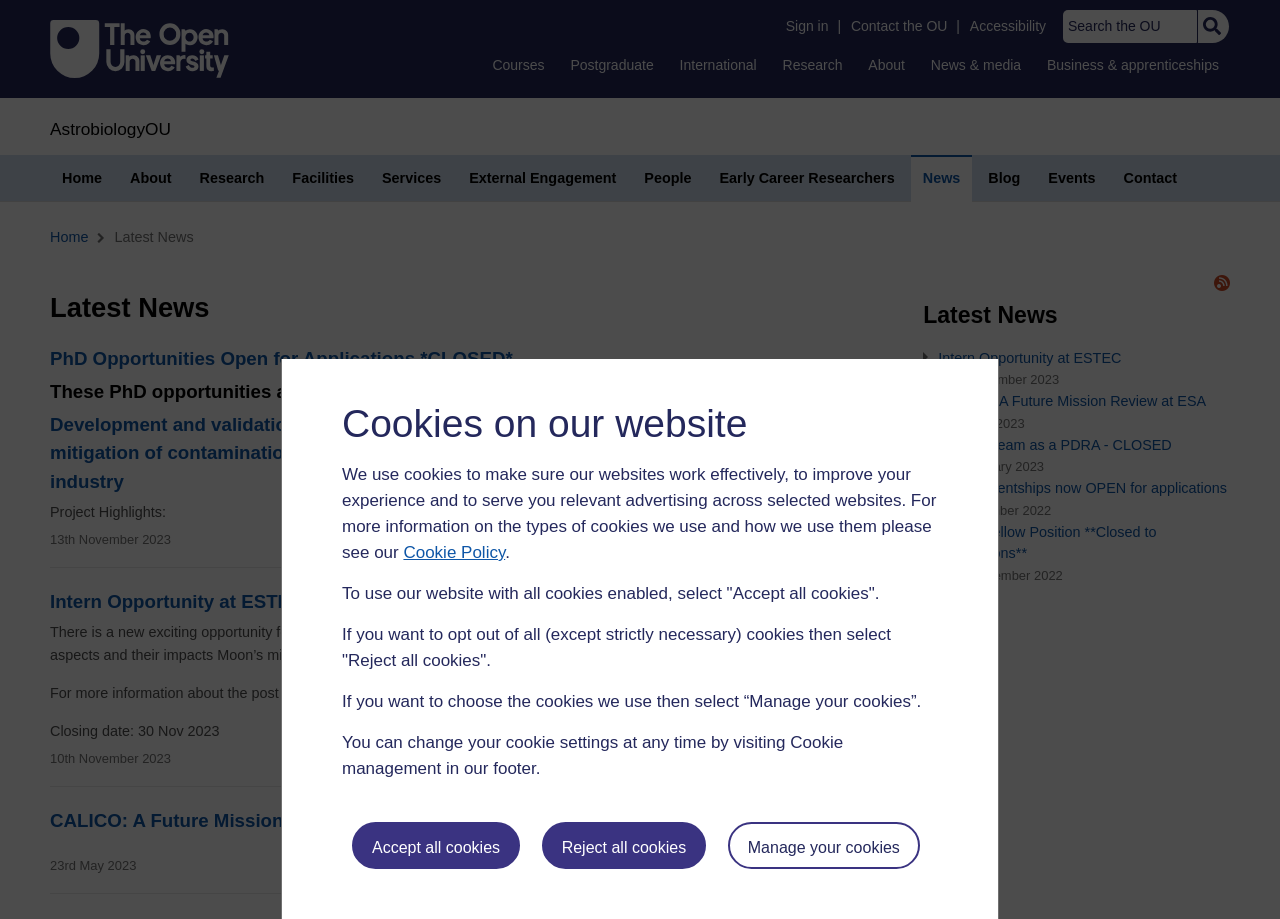Offer a meticulous description of the webpage's structure and content.

The webpage is about AstrobiologyOU, with a focus on latest news. At the top, there is a section about cookies on the website, with a heading "Cookies on our website" and a brief description of how cookies are used. Below this section, there are three buttons to manage cookies: "Accept all cookies", "Reject all cookies", and "Manage your cookies".

To the top left, there is a link to skip to the content, and a link to "The Open University". Above the main content area, there is a navigation menu with links to "Sign in", "Contact the OU", "Accessibility", and a search box.

The main content area is divided into two sections. The left section has a heading "AstrobiologyOU" and a link to the homepage. Below this, there are links to various pages, including "About", "Research", "Facilities", "Services", and "News".

The right section is dedicated to the latest news, with a heading "Latest News". There are several news articles listed, each with a heading, a brief description, and a link to read more. The news articles are organized in a table layout, with three columns. Each article has a date stamp, and some have additional information such as project highlights.

At the bottom of the page, there is a link to subscribe to the latest news, and a heading "Latest News" with links to several news articles.